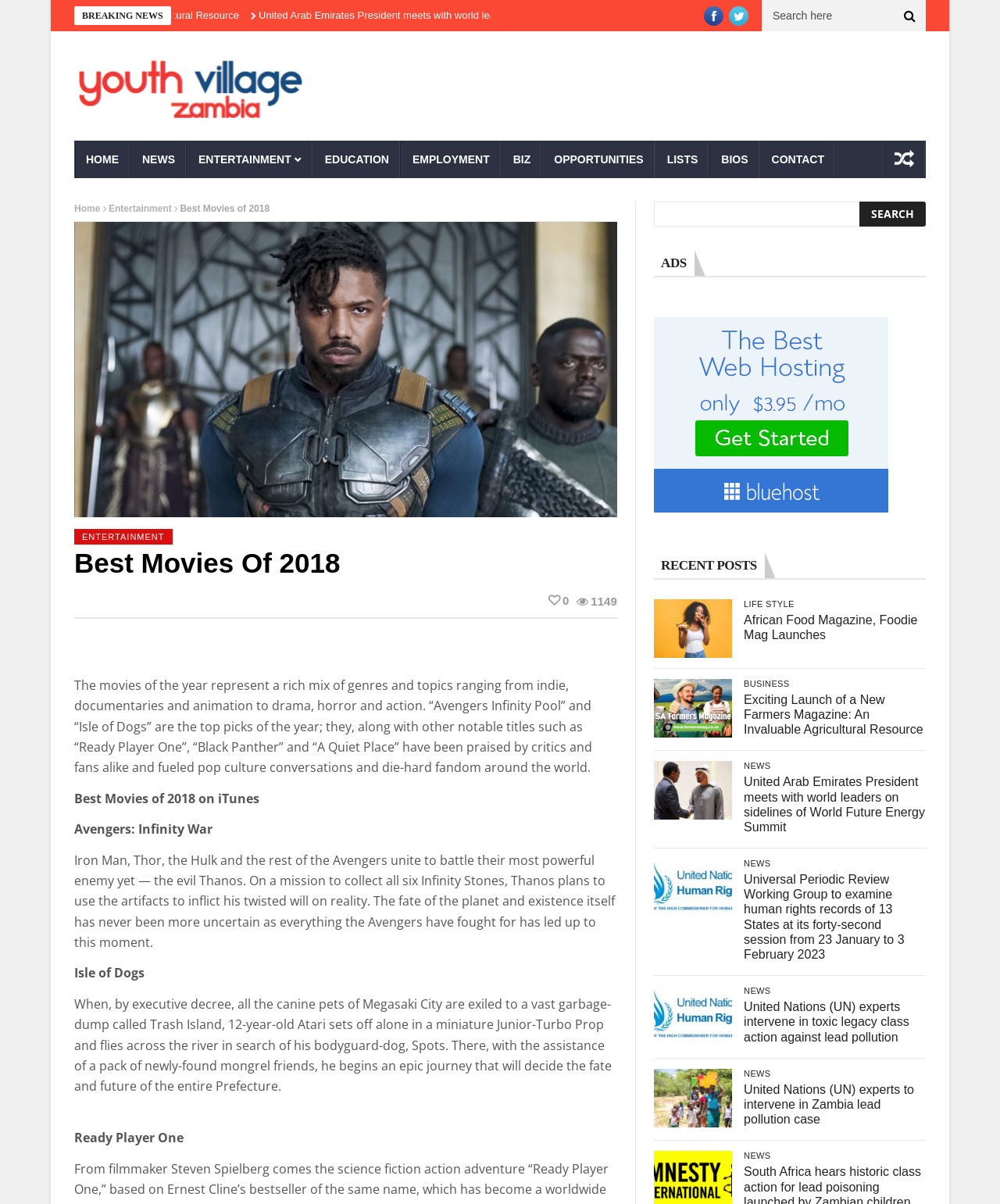Find the bounding box coordinates of the element to click in order to complete the given instruction: "Search for something."

[0.762, 0.0, 0.926, 0.026]